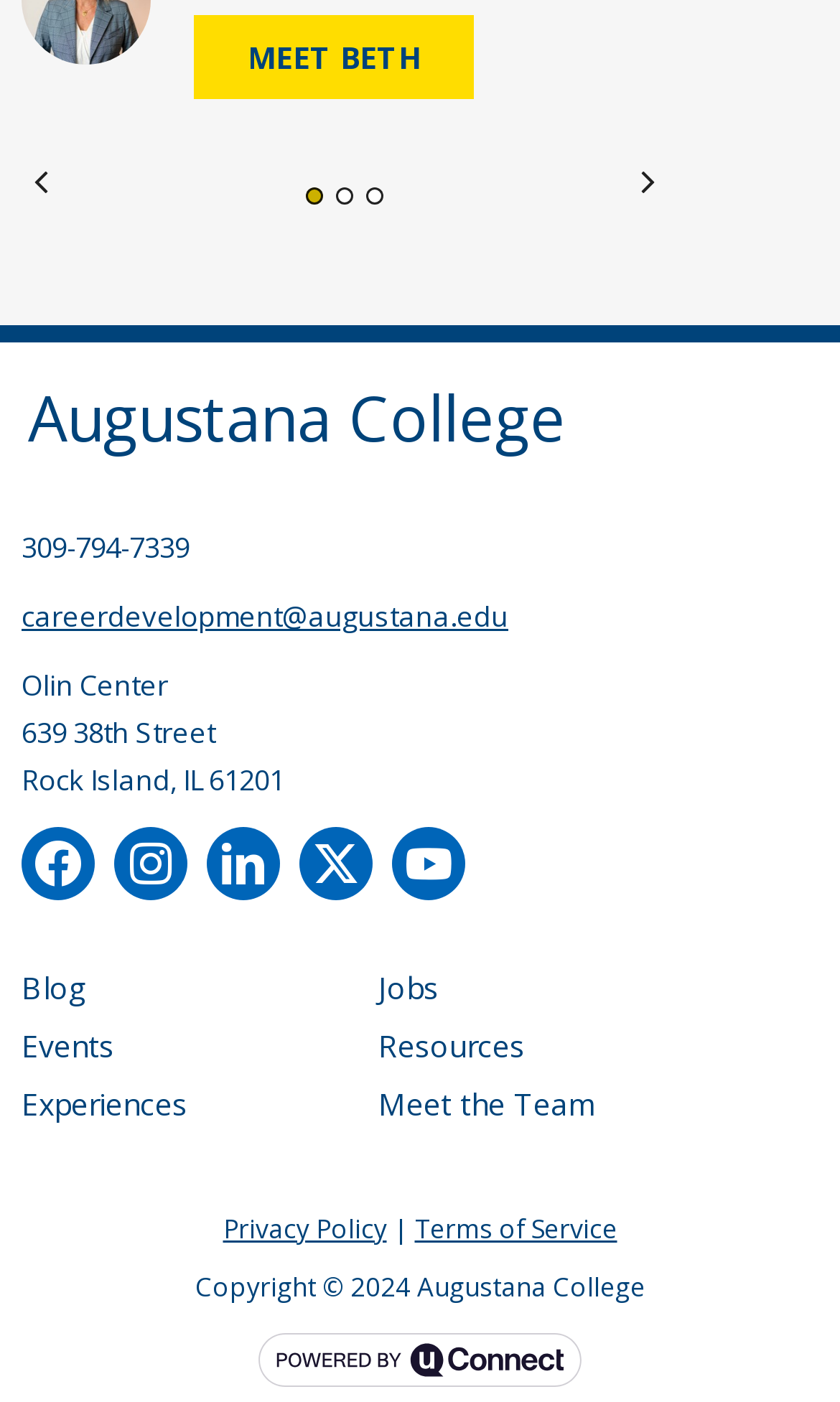How many navigation links are there on the webpage?
Give a single word or phrase answer based on the content of the image.

7